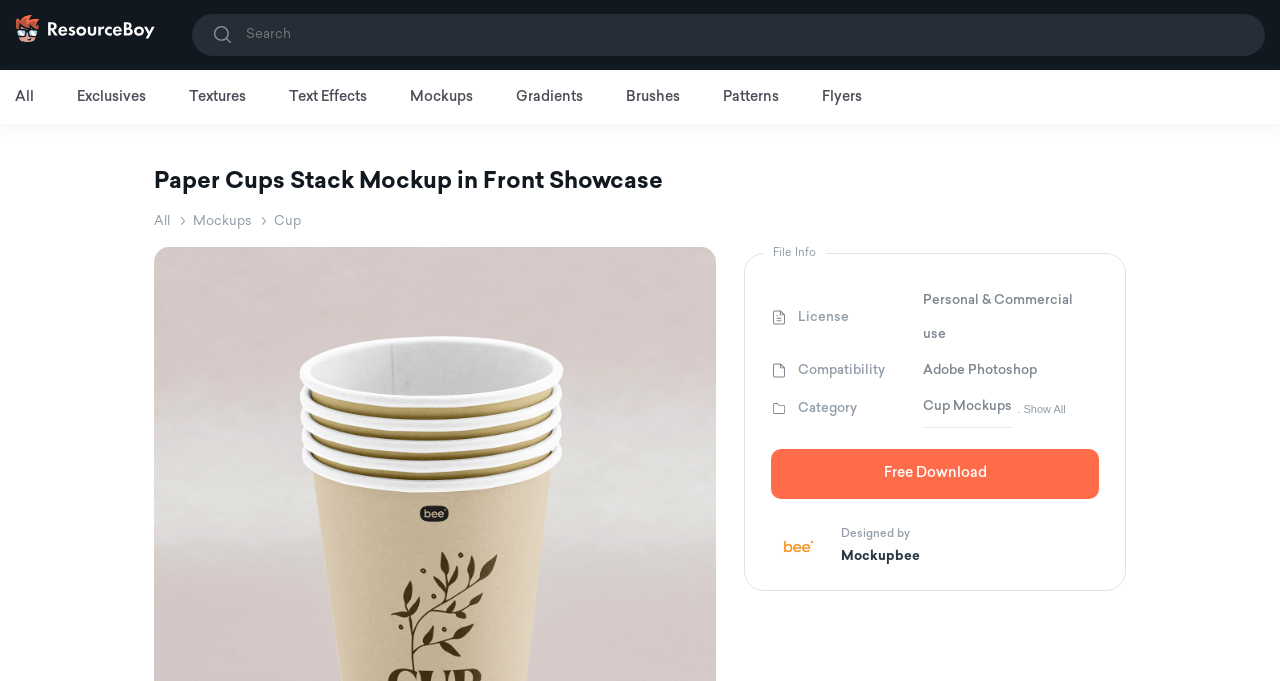Please determine the bounding box coordinates of the element's region to click in order to carry out the following instruction: "Visit the Mockupbee website". The coordinates should be four float numbers between 0 and 1, i.e., [left, top, right, bottom].

[0.657, 0.802, 0.719, 0.834]